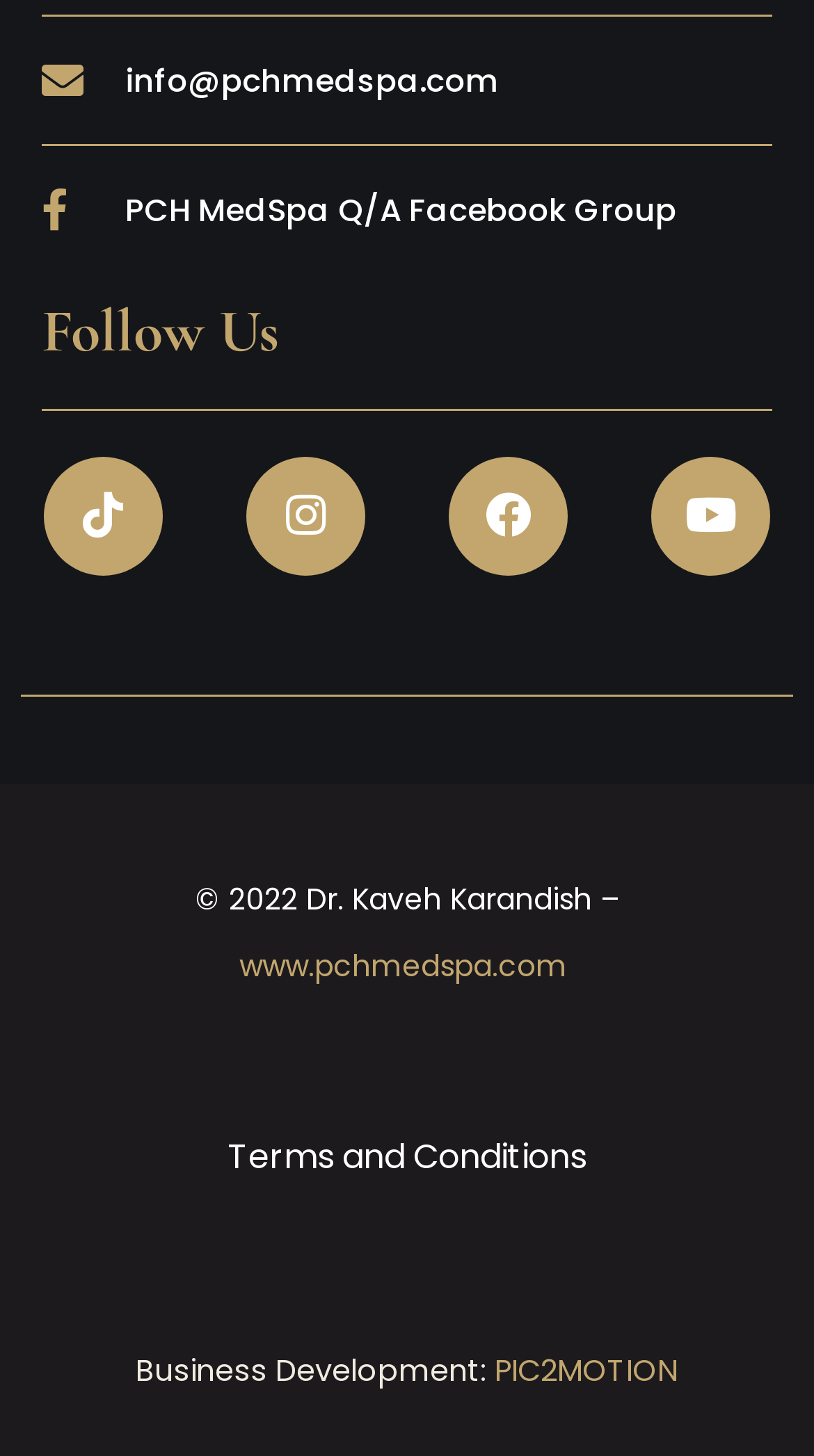What is the name of the business development company?
From the image, respond using a single word or phrase.

PIC2MOTION